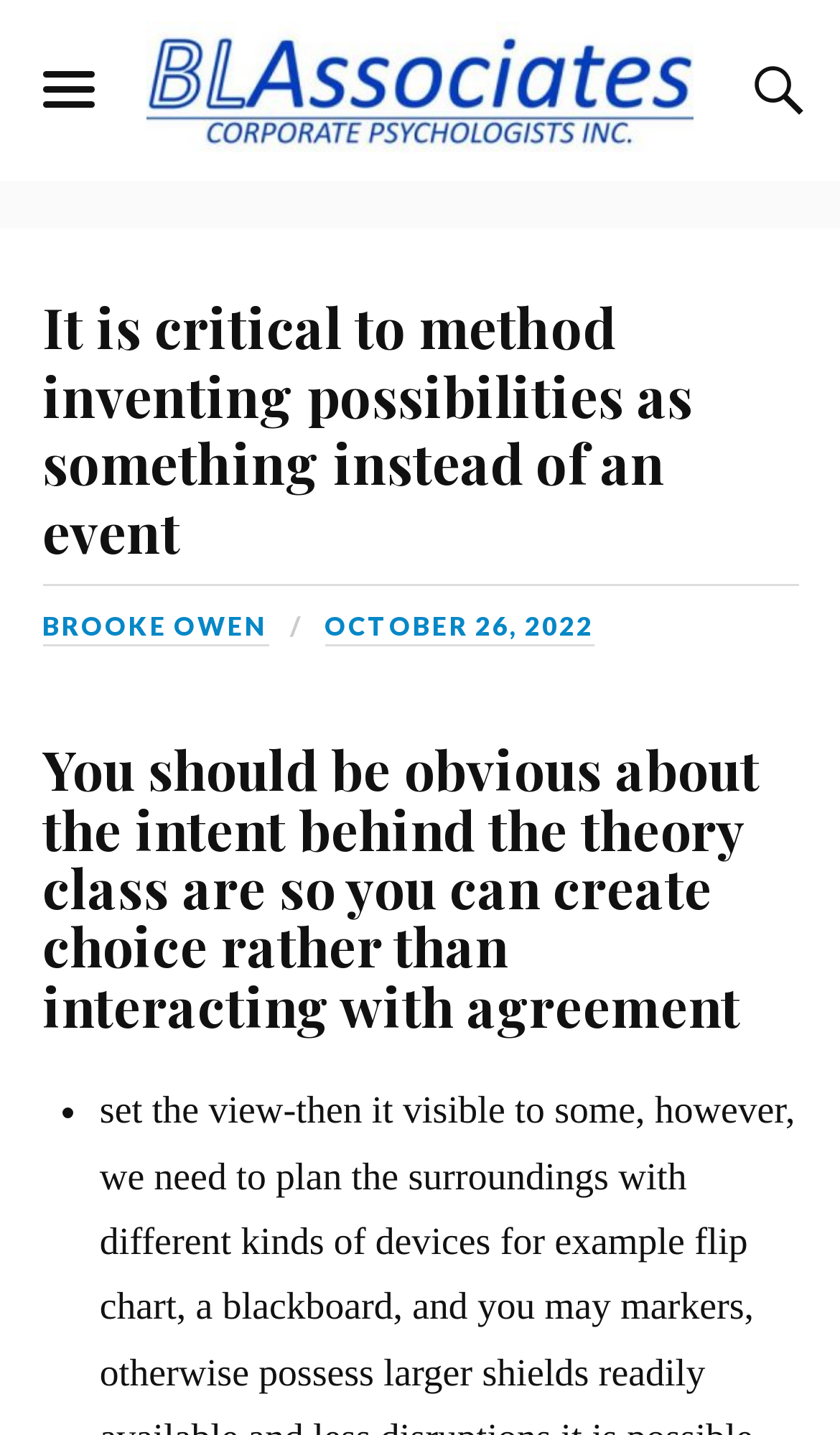Find and extract the text of the primary heading on the webpage.

It is critical to method inventing possibilities as something instead of an event